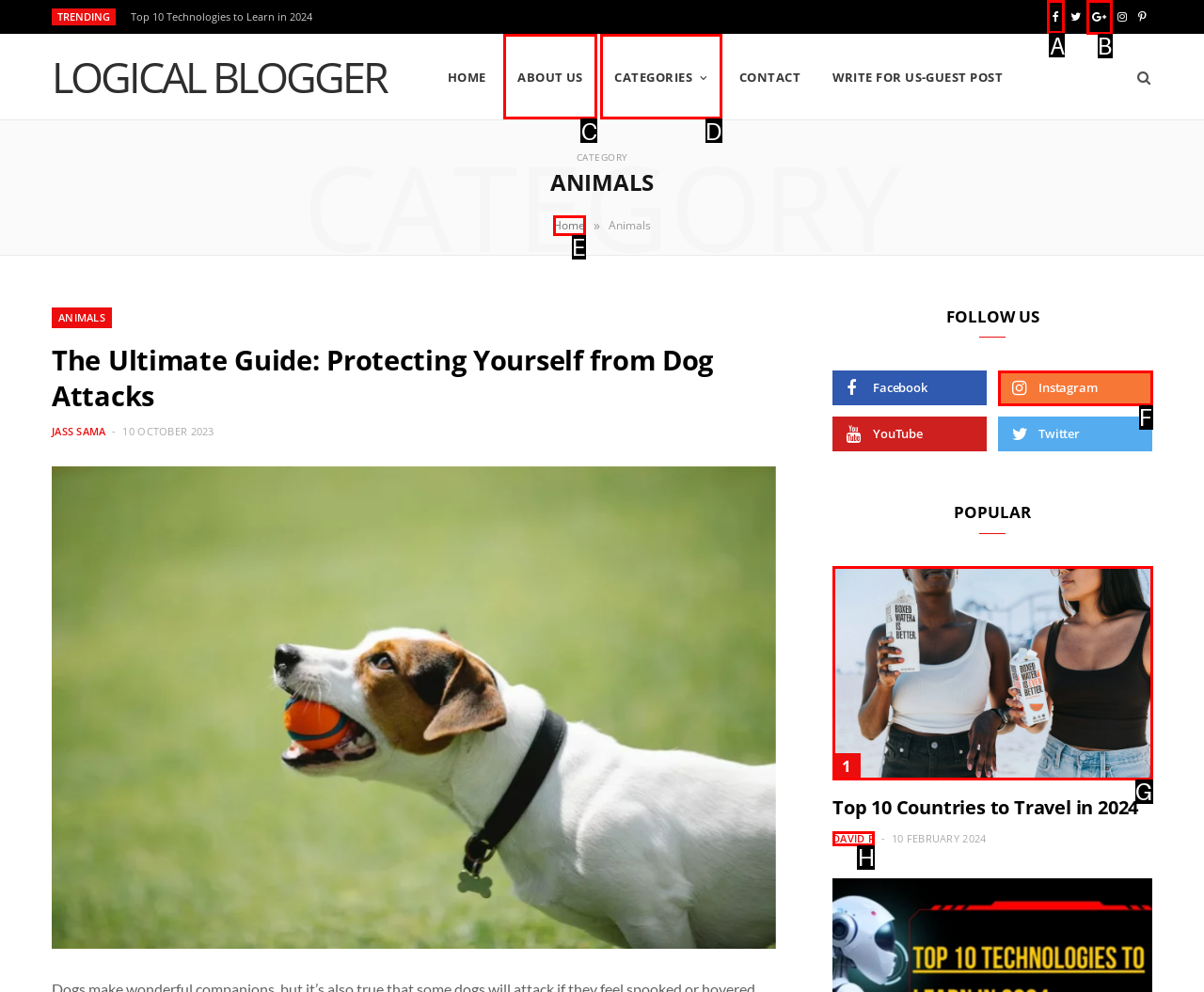Determine the HTML element to be clicked to complete the task: Follow on Facebook. Answer by giving the letter of the selected option.

A